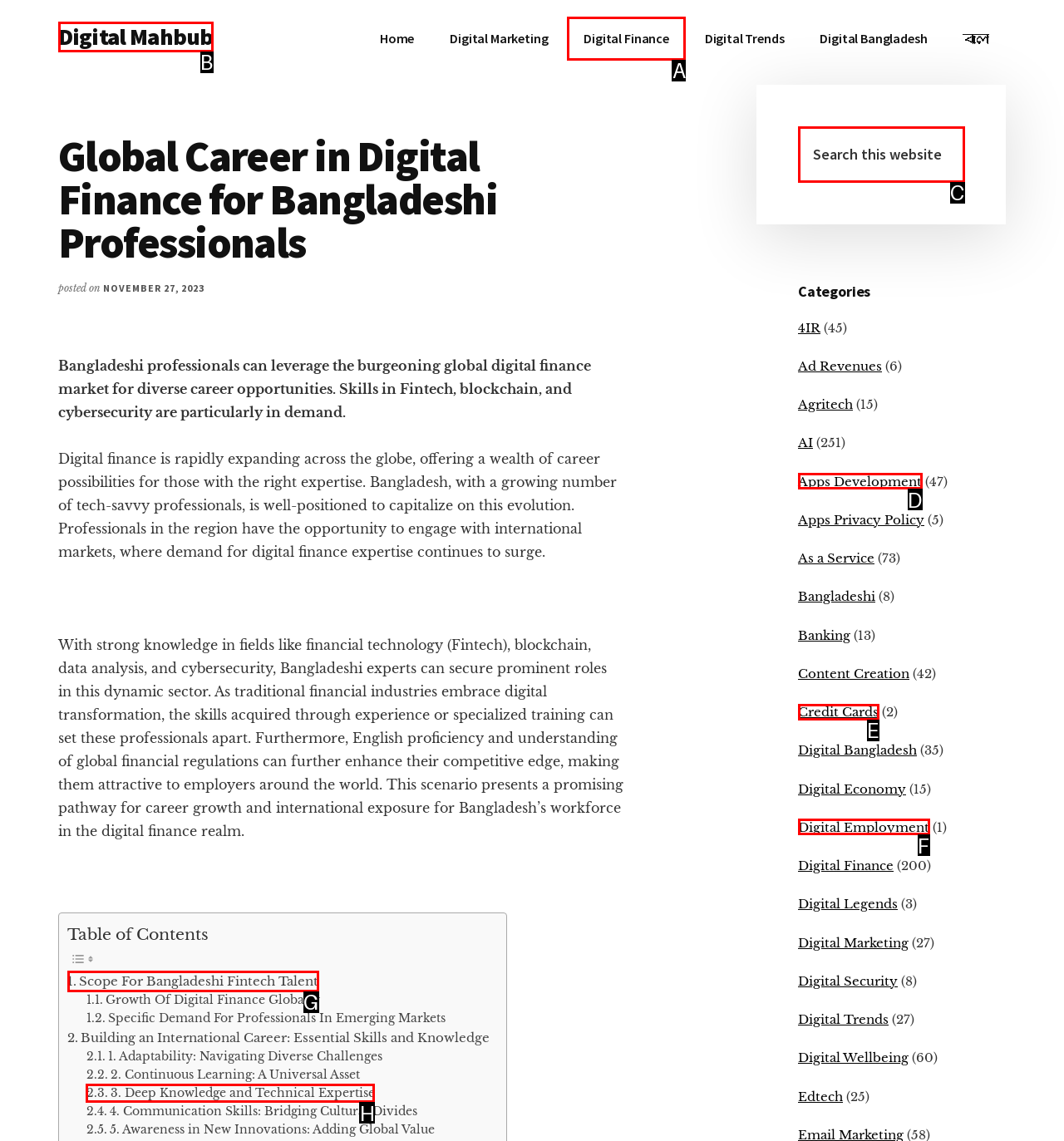Choose the UI element that best aligns with the description: Digital Employment
Respond with the letter of the chosen option directly.

F